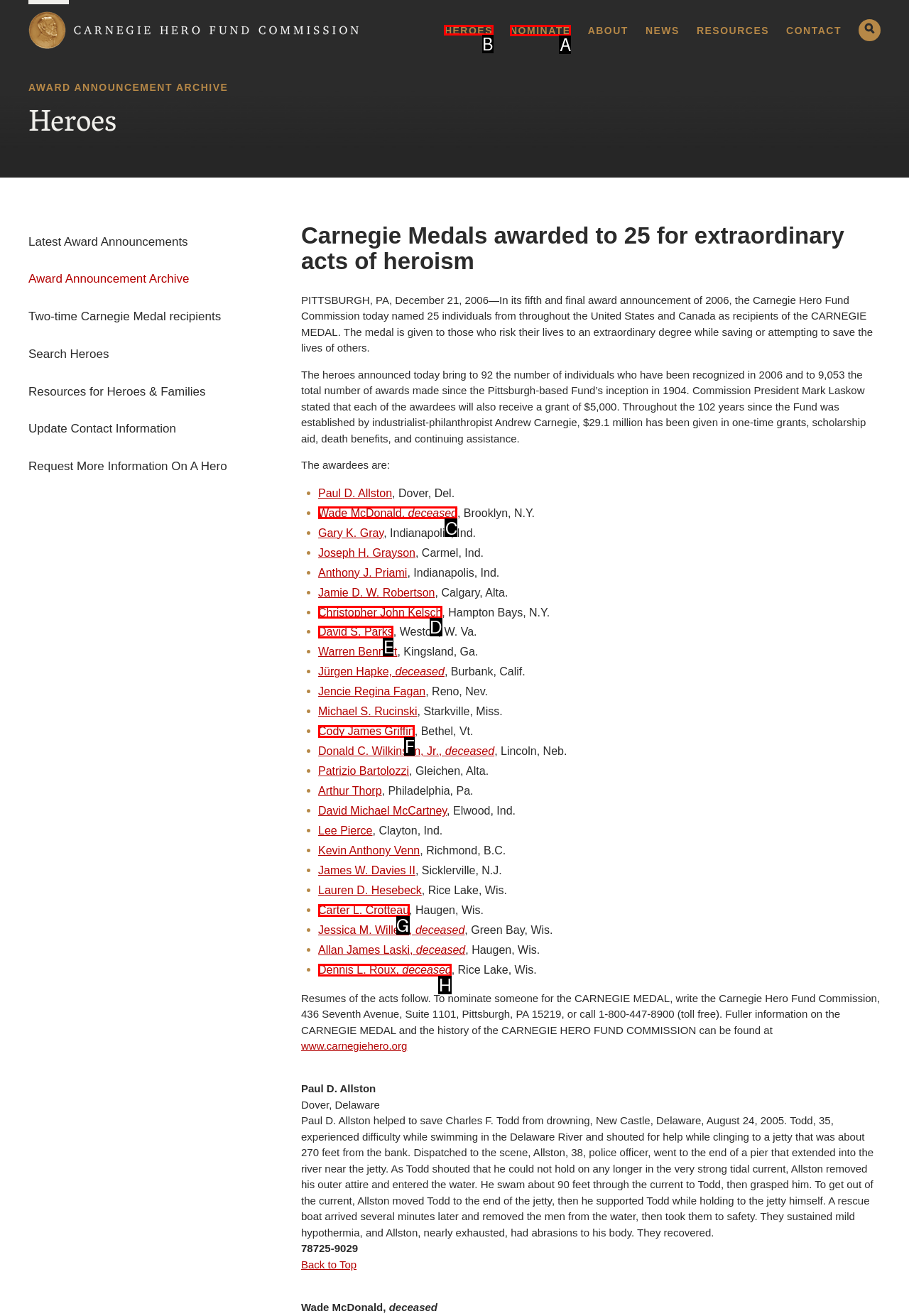Point out which HTML element you should click to fulfill the task: Click on the 'NOMINATE' link.
Provide the option's letter from the given choices.

A